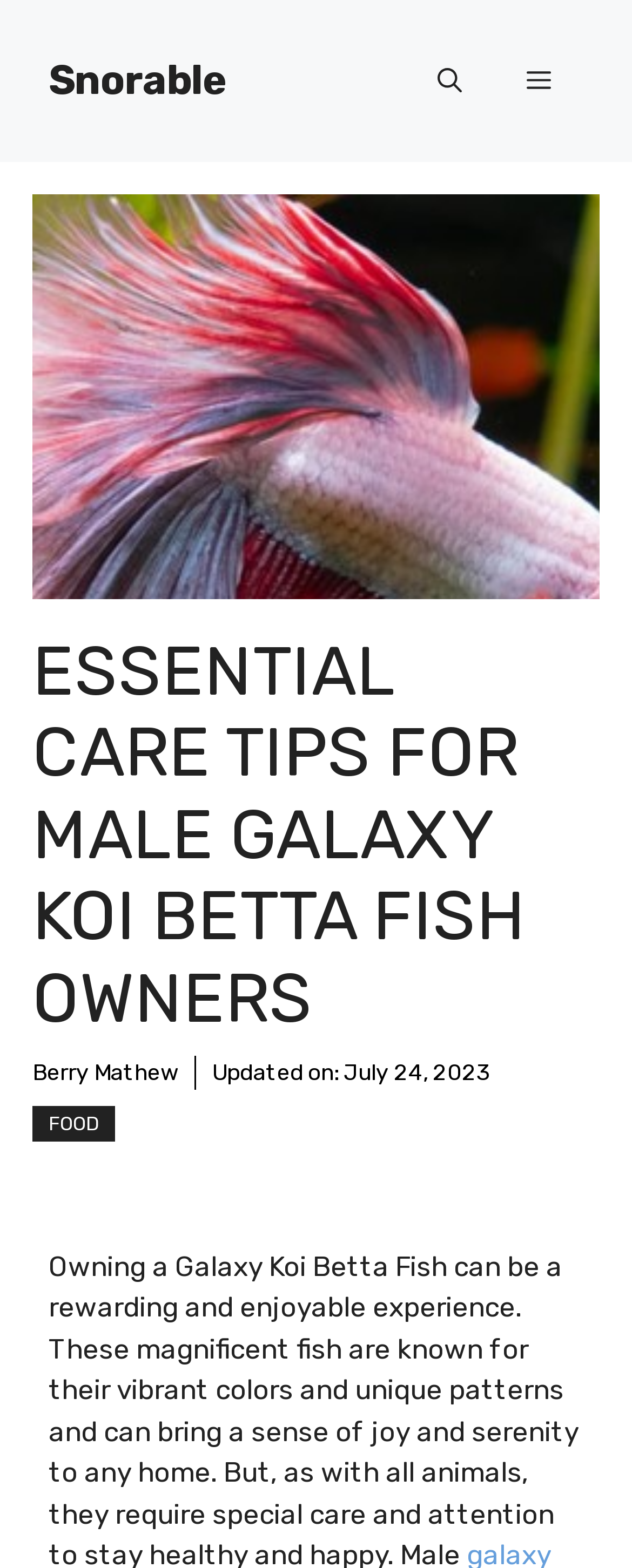Please find and generate the text of the main heading on the webpage.

ESSENTIAL CARE TIPS FOR MALE GALAXY KOI BETTA FISH OWNERS